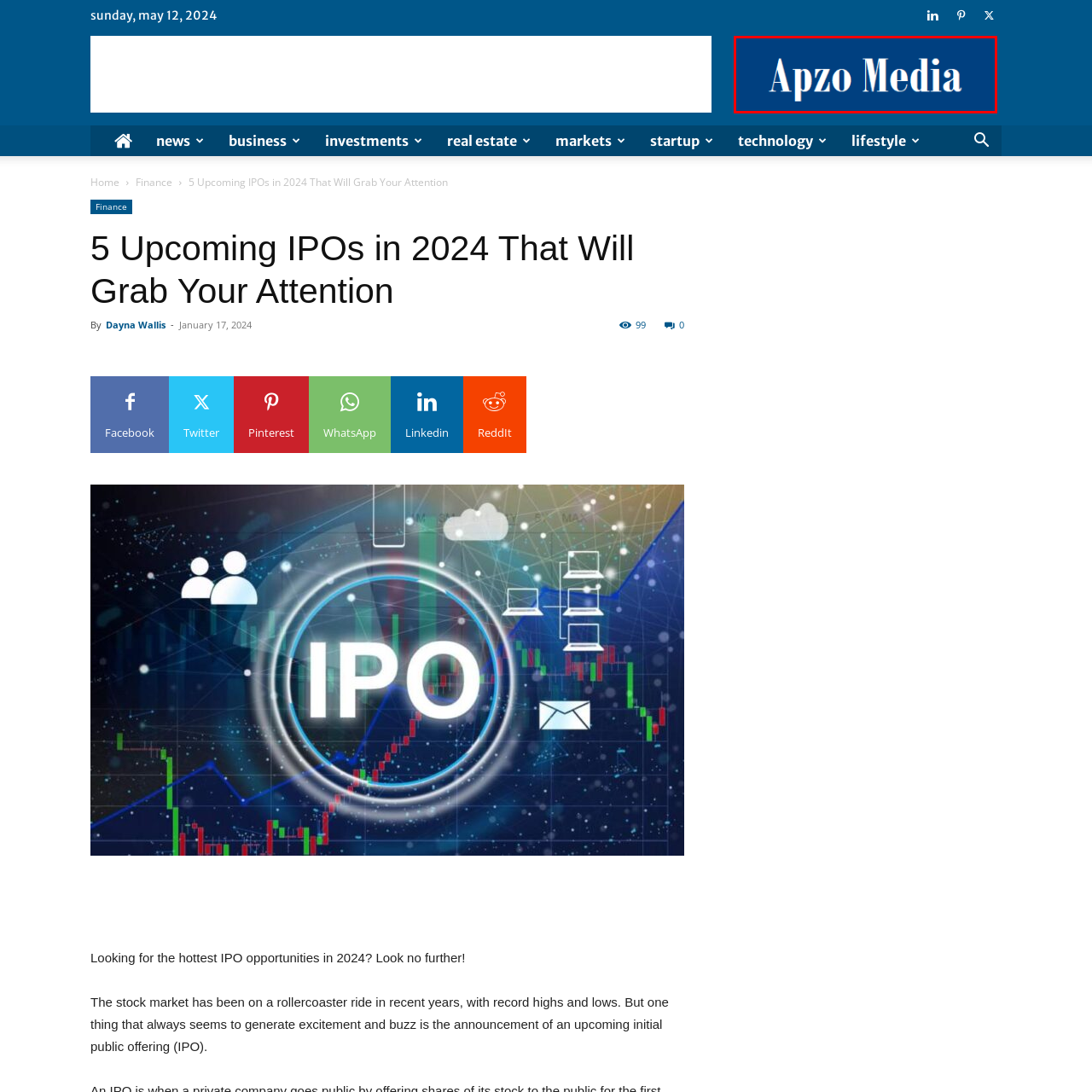Thoroughly describe the scene captured inside the red-bordered image.

The image features the text "Apzo Media" prominently displayed against a blue background. This branding element likely represents the media company responsible for publishing the article titled "5 Upcoming IPOs in 2024 That Will Grab Your Attention." The use of a bold, white font contrasts sharply with the blue backdrop, conveying a sense of professionalism and clarity. This visual component serves to enhance the overall presentation of information on the webpage, reinforcing the identity of the publisher while drawing attention to content regarding upcoming IPO opportunities for 2024.